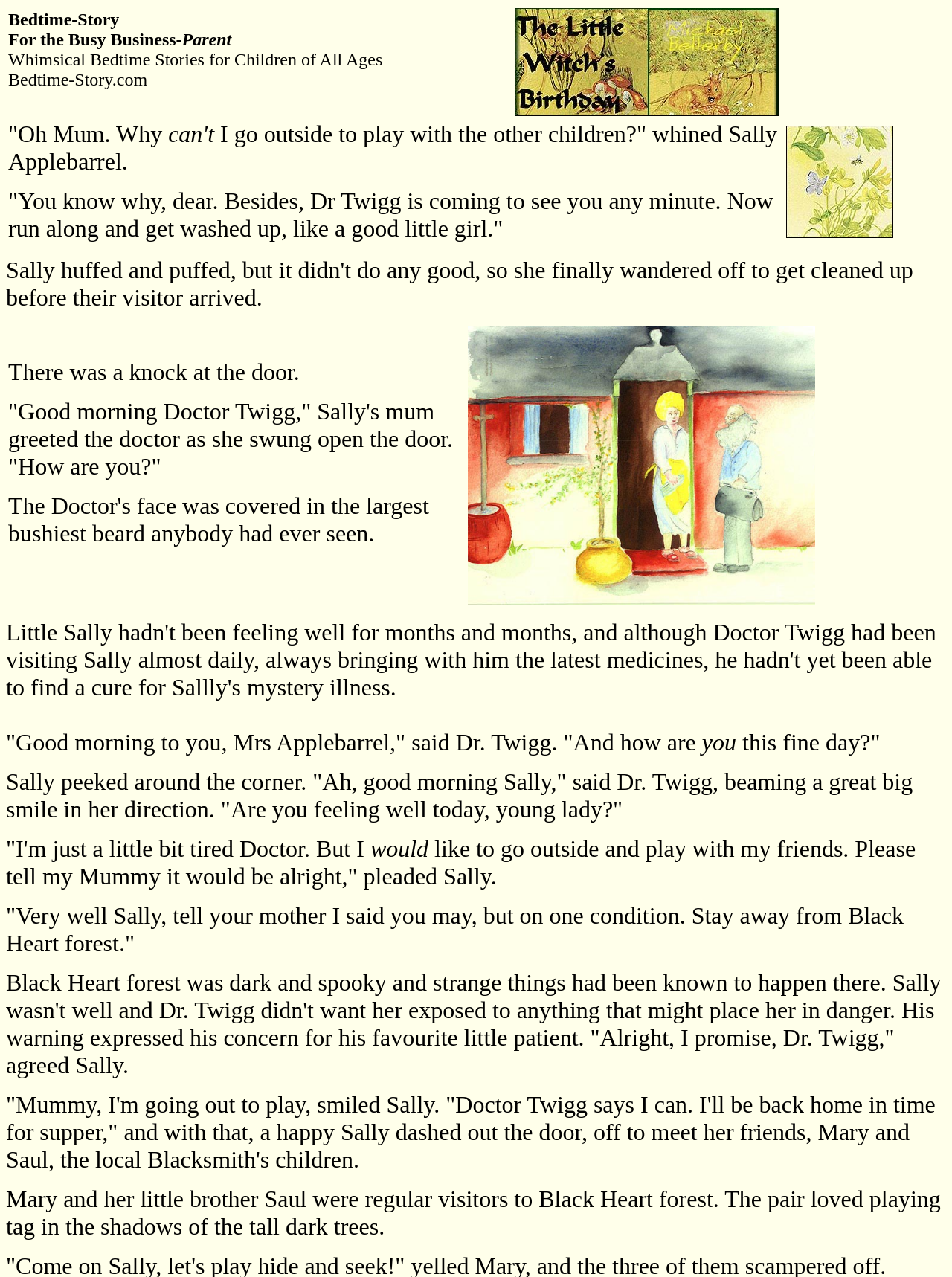What are Mary and Saul doing in Black Heart forest?
Answer the question with detailed information derived from the image.

I found the answer by reading the text in the StaticText element with ID 170, which contains the sentence 'Mary and her little brother Saul were regular visitors to Black Heart forest. The pair loved playing tag in the shadows of the tall dark trees.'